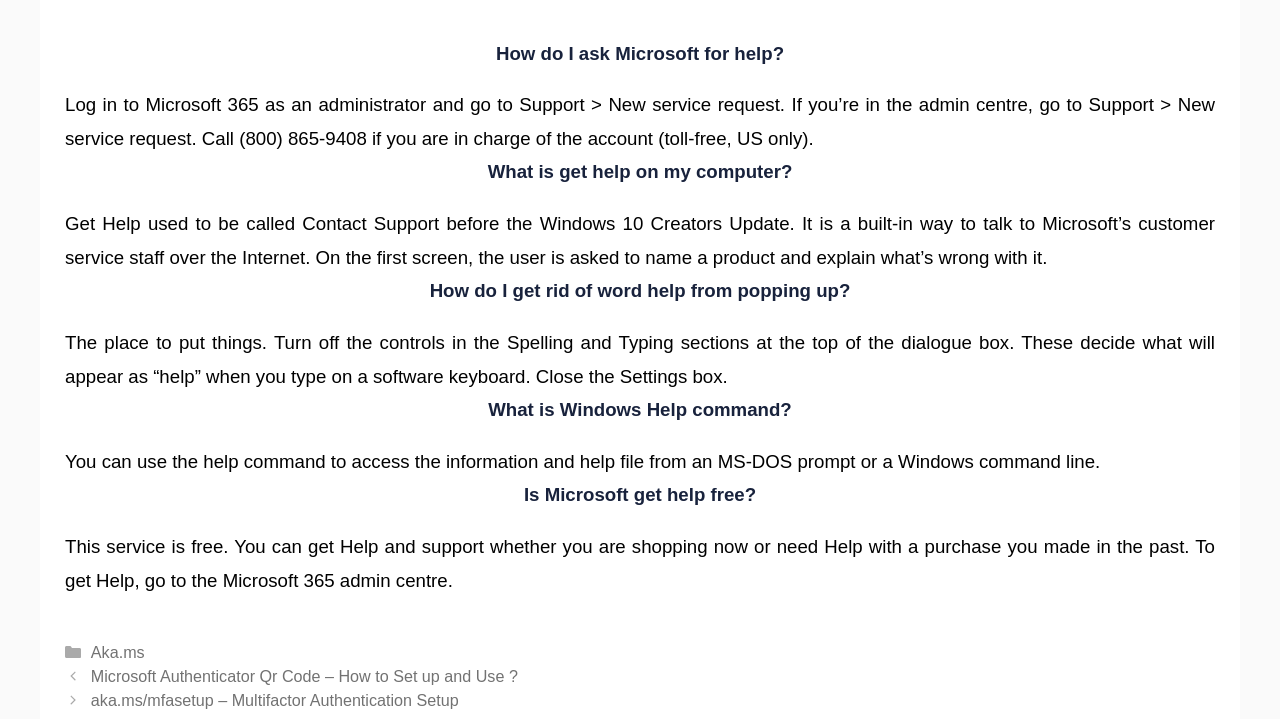Find the bounding box coordinates of the area that needs to be clicked in order to achieve the following instruction: "Click on 'What is Windows Help command?'". The coordinates should be specified as four float numbers between 0 and 1, i.e., [left, top, right, bottom].

[0.051, 0.548, 0.949, 0.591]